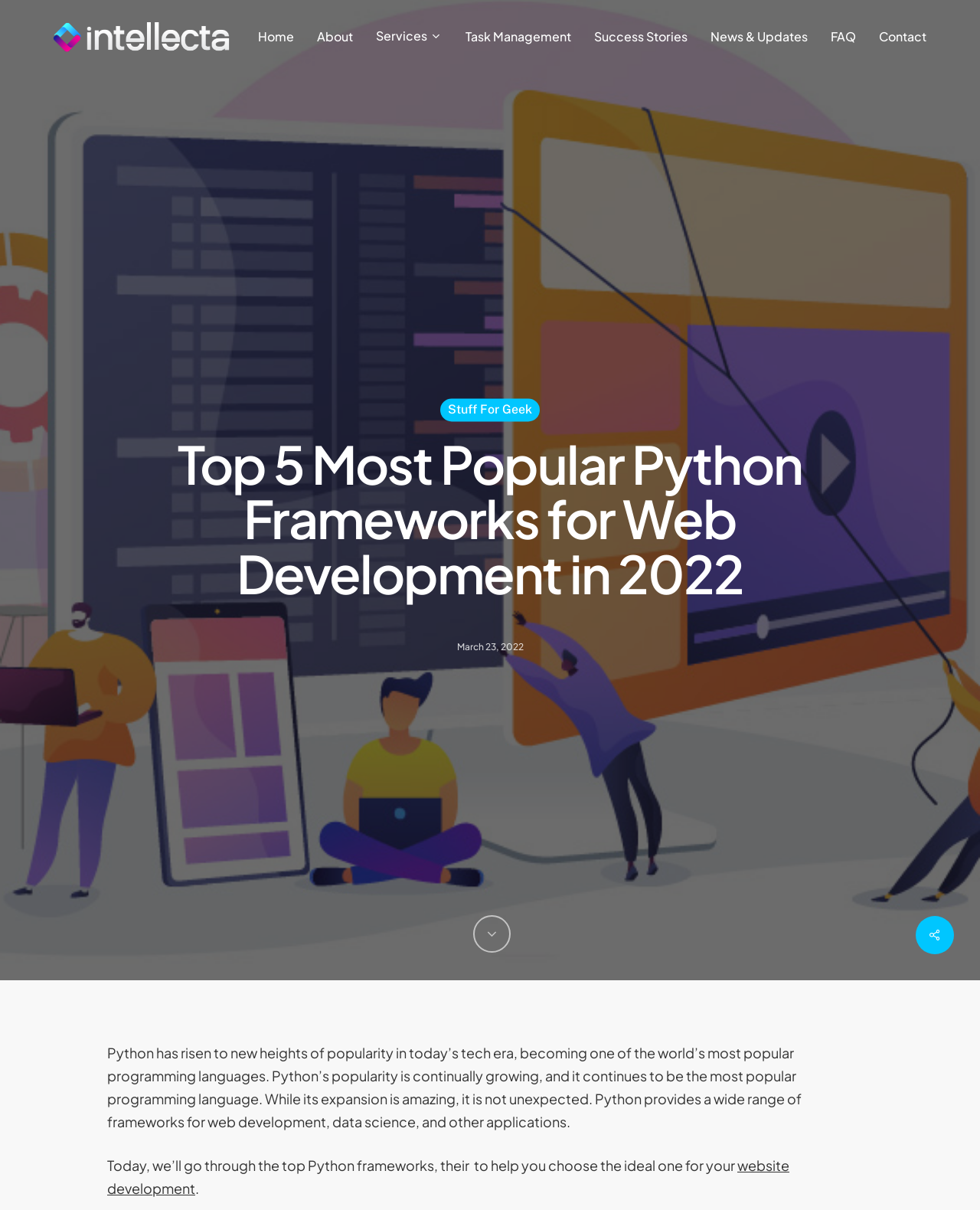Please locate the bounding box coordinates of the region I need to click to follow this instruction: "visit stuff for geek".

[0.449, 0.329, 0.55, 0.348]